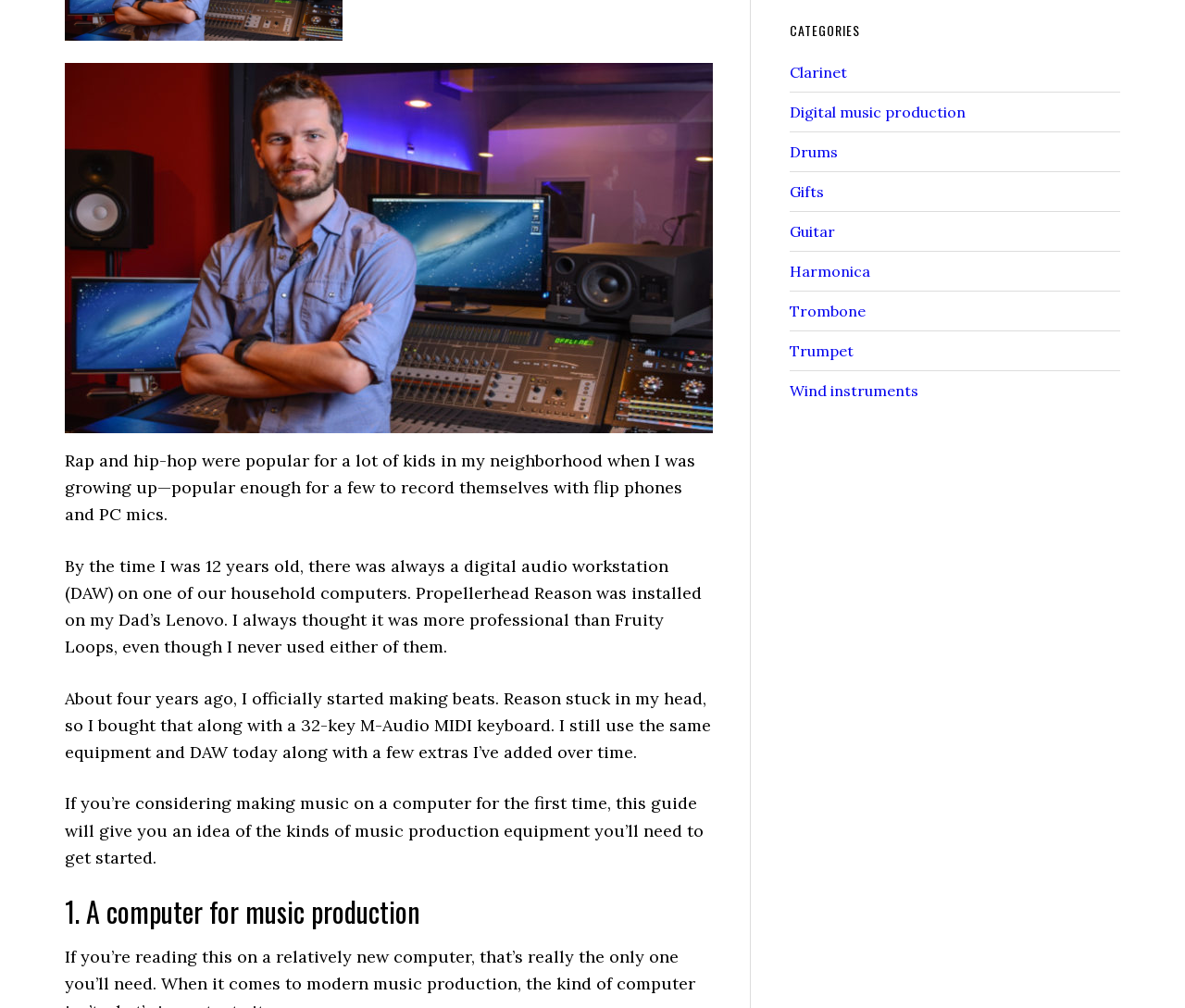Using the element description: "Clarinet", determine the bounding box coordinates for the specified UI element. The coordinates should be four float numbers between 0 and 1, [left, top, right, bottom].

[0.666, 0.063, 0.715, 0.081]